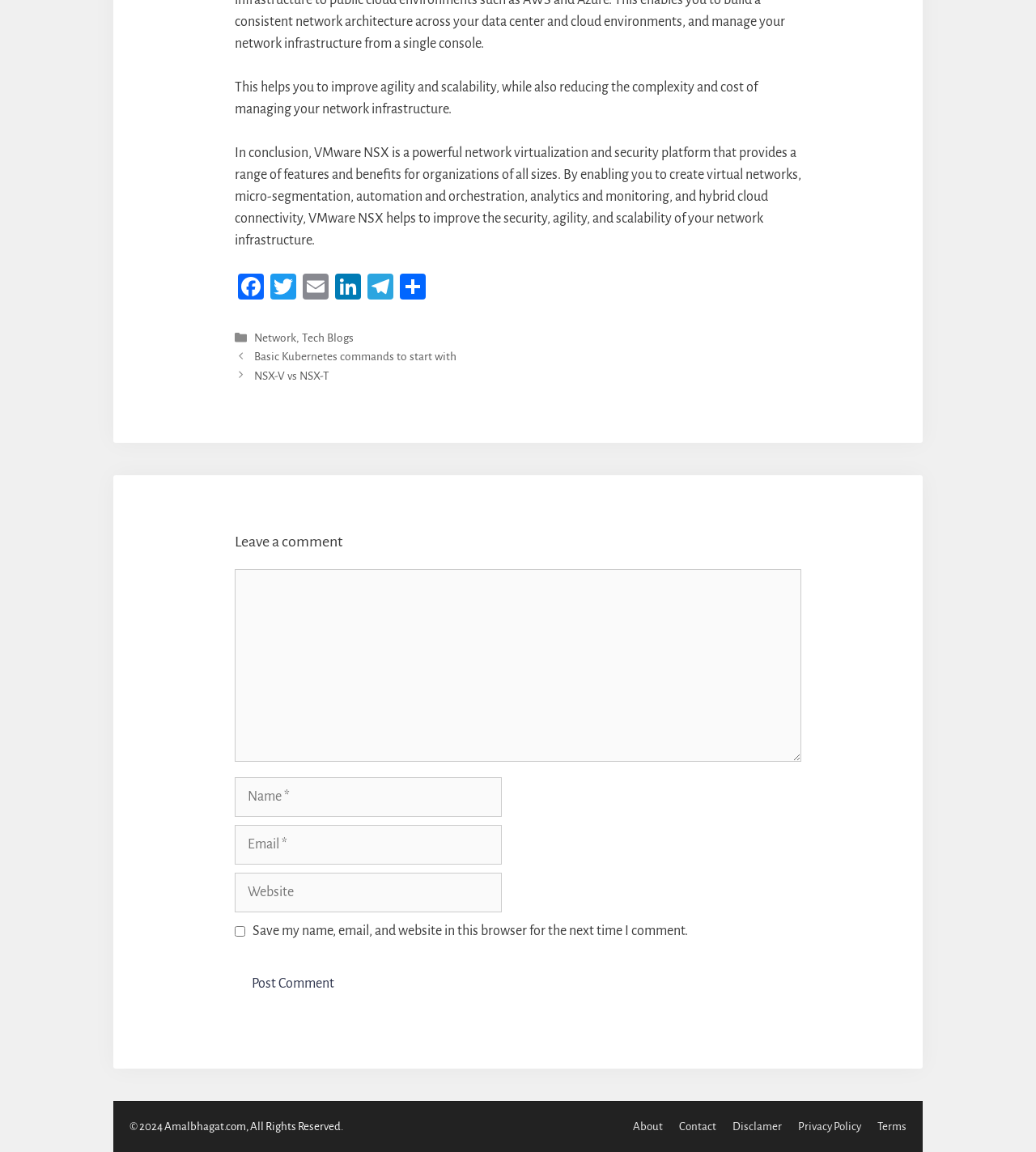Please locate the bounding box coordinates of the element that should be clicked to achieve the given instruction: "Follow the Network category".

[0.246, 0.288, 0.286, 0.299]